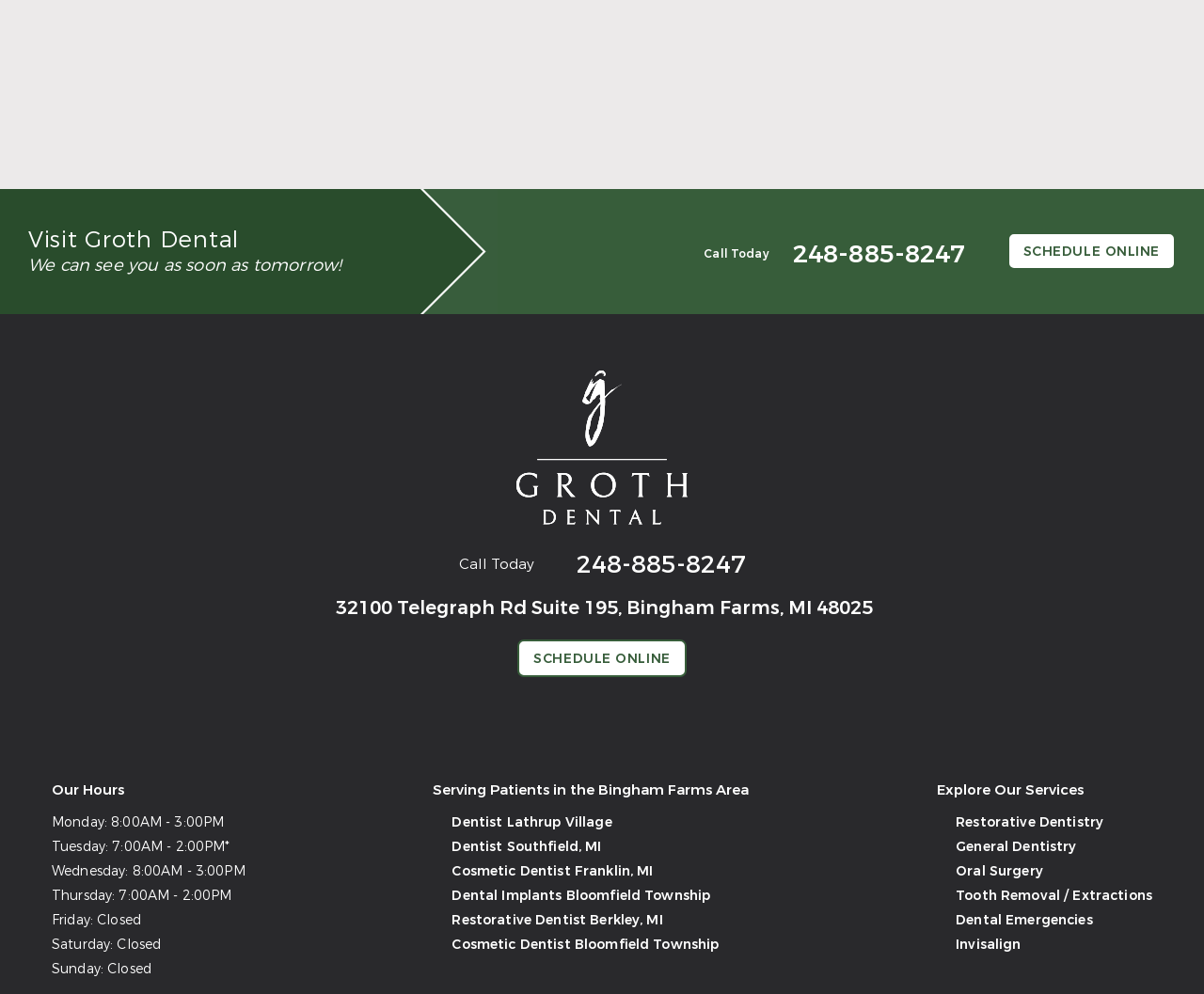Give the bounding box coordinates for the element described by: "Read More".

[0.503, 0.106, 0.56, 0.121]